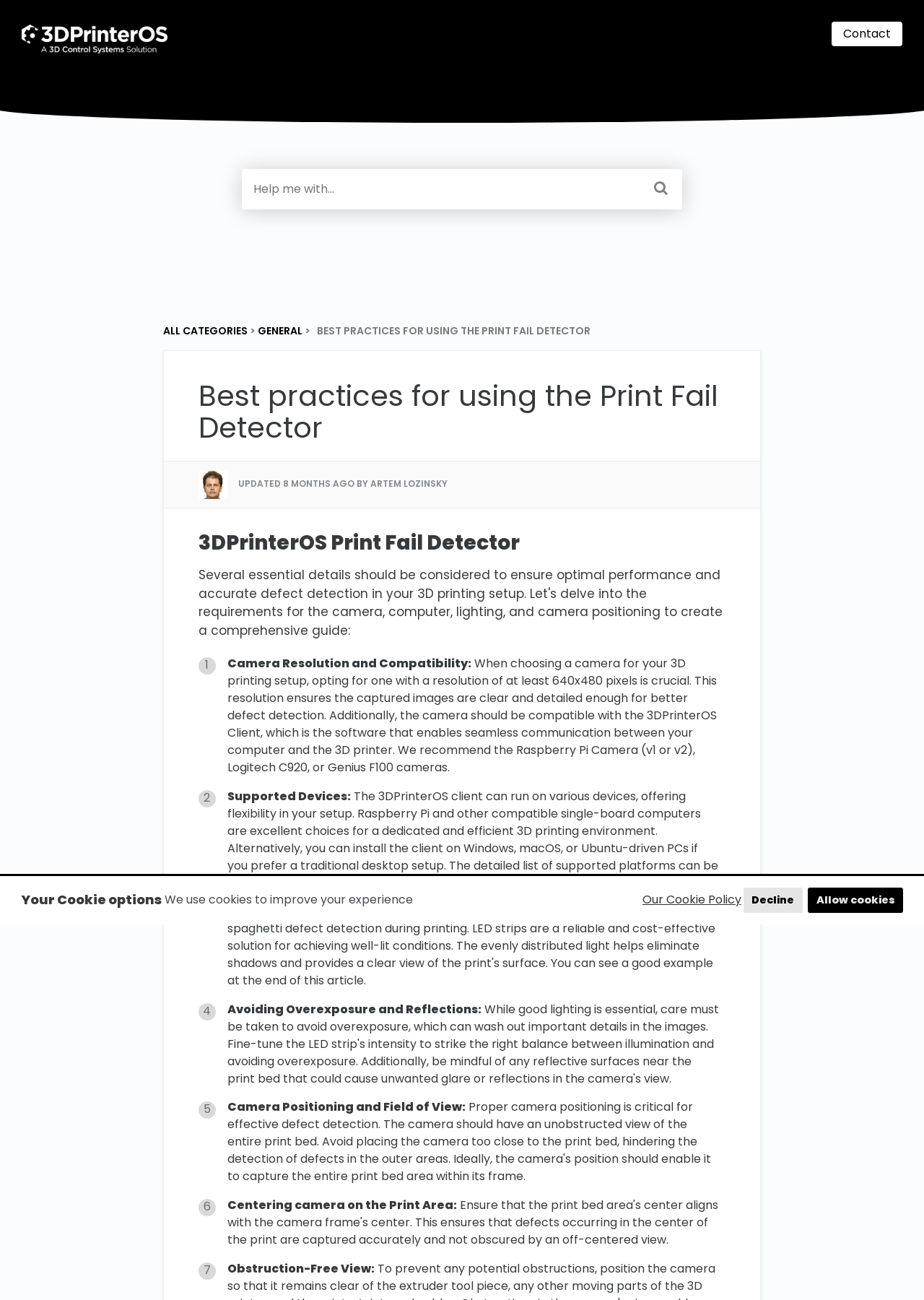Find the bounding box coordinates of the area to click in order to follow the instruction: "click on ALL CATEGORIES".

[0.176, 0.249, 0.268, 0.26]